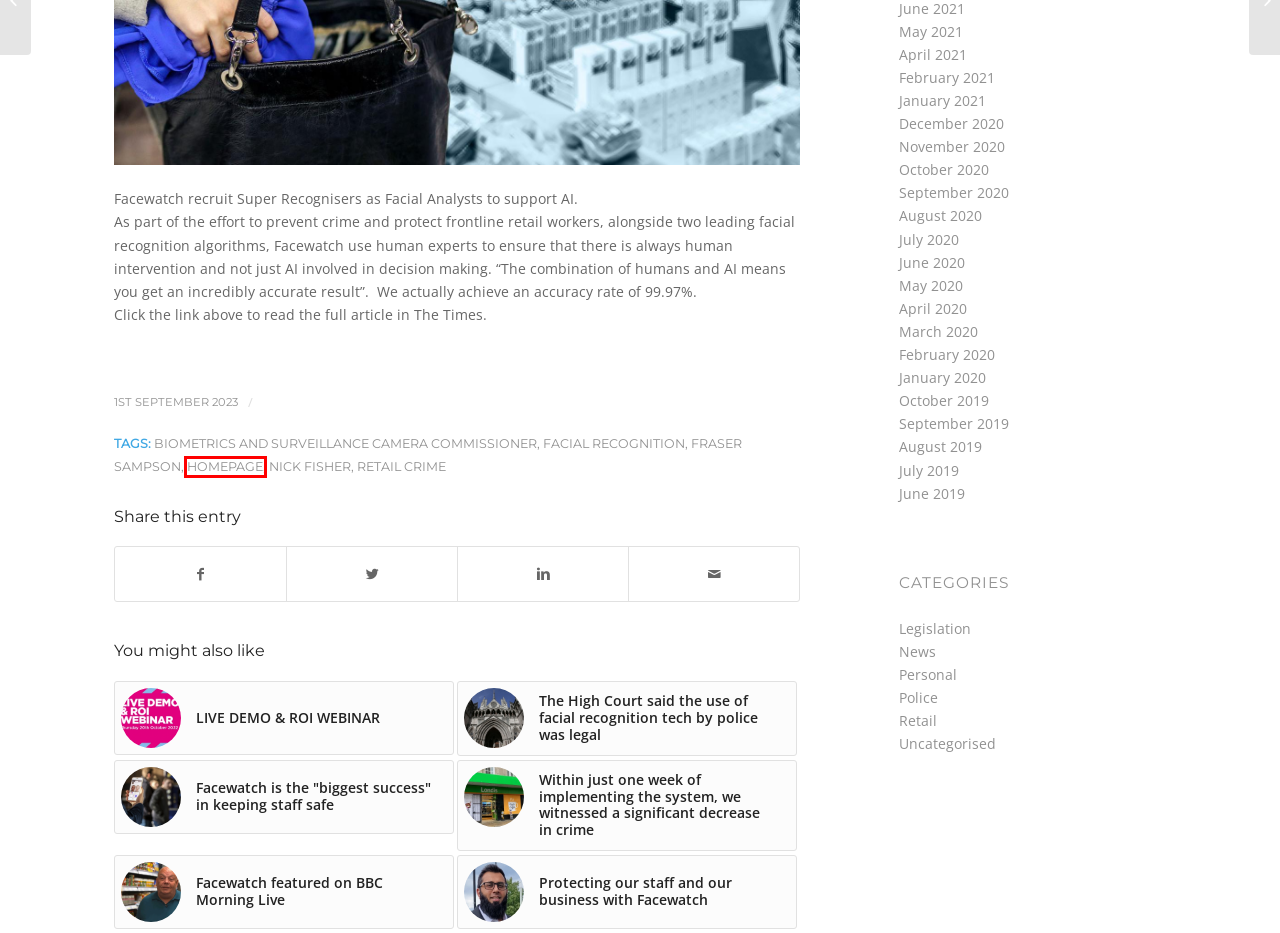You are presented with a screenshot of a webpage with a red bounding box. Select the webpage description that most closely matches the new webpage after clicking the element inside the red bounding box. The options are:
A. Retail crime Archives : Facewatch
B. Facewatch is the "biggest success" in keeping staff safe : Facewatch
C. February 2021 : Facewatch
D. Biometrics and Surveillance Camera Commissioner Archives : Facewatch
E. Homepage Archives : Facewatch
F. Police Archives : Facewatch
G. March 2020 : Facewatch
H. May 2021 : Facewatch

E